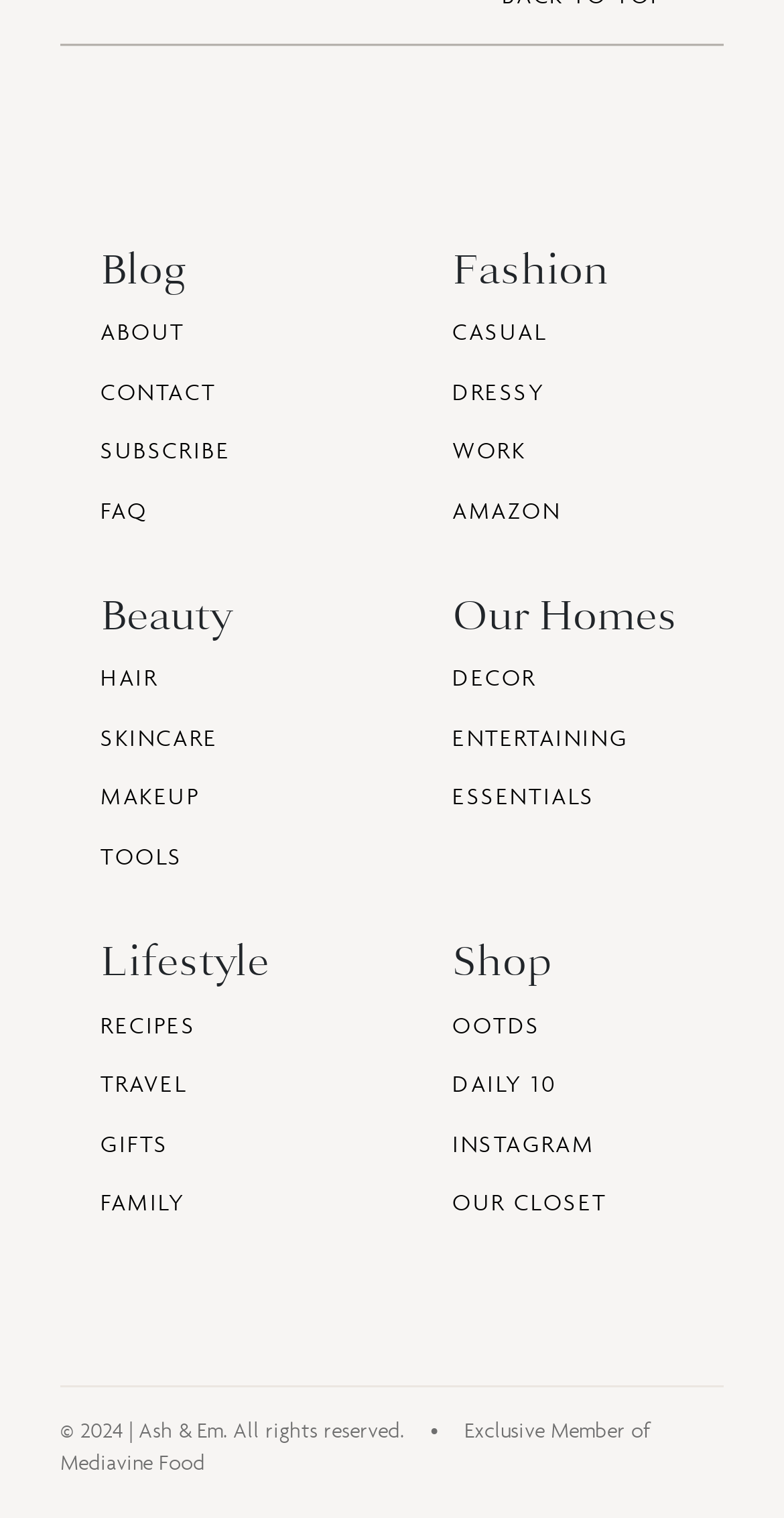How many links are there in the Lifestyle section?
From the screenshot, provide a brief answer in one word or phrase.

4